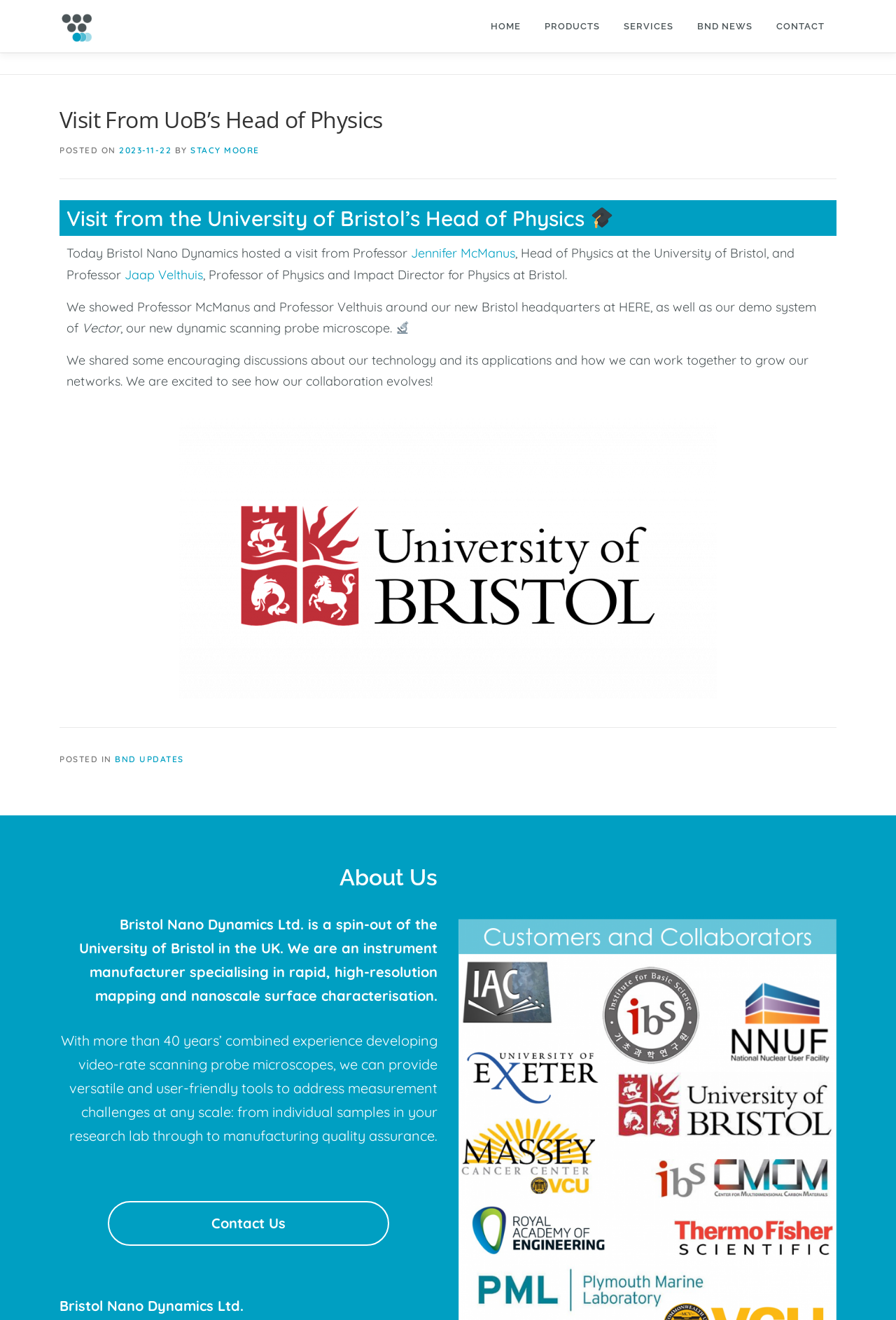Determine the bounding box coordinates of the clickable area required to perform the following instruction: "Visit the 'Vector Dynamic SPM' product page". The coordinates should be represented as four float numbers between 0 and 1: [left, top, right, bottom].

[0.595, 0.04, 0.781, 0.063]